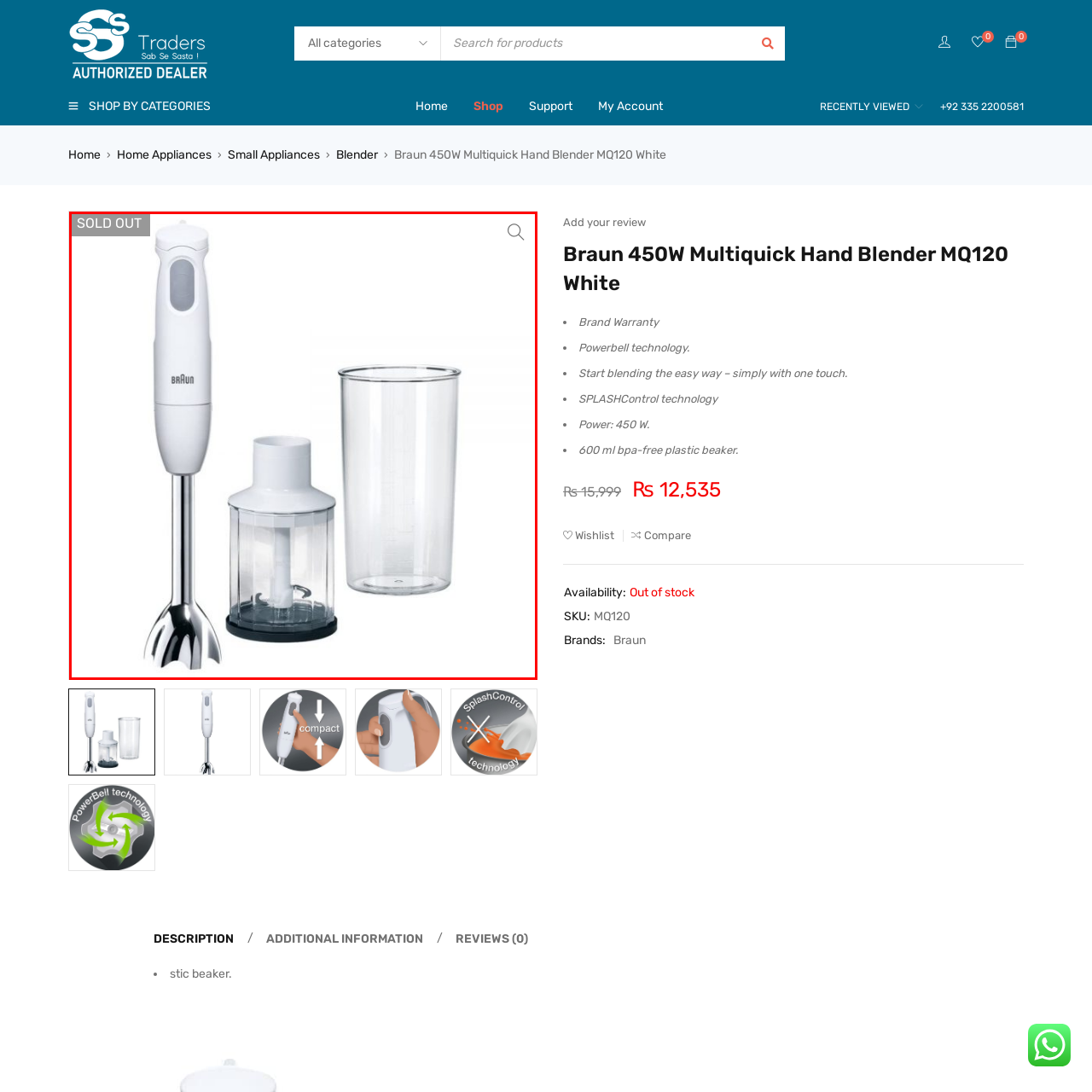Elaborate on the image enclosed by the red box with a detailed description.

The image showcases the Braun 450W Multiquick Hand Blender MQ120 in an elegant white finish. This kitchen appliance comes with a sleek blending shaft, a chopper attachment, and a measuring beaker, making it an essential tool for easy meal preparation. The blender features an ergonomic design for comfort during use and is equipped with Powerbell technology, ensuring efficient blending and mixing. Notably, the product is currently marked as "SOLD OUT," indicating its popularity among buyers. The included accessories enhance its versatility, allowing users to effortlessly transition from blending to chopping.